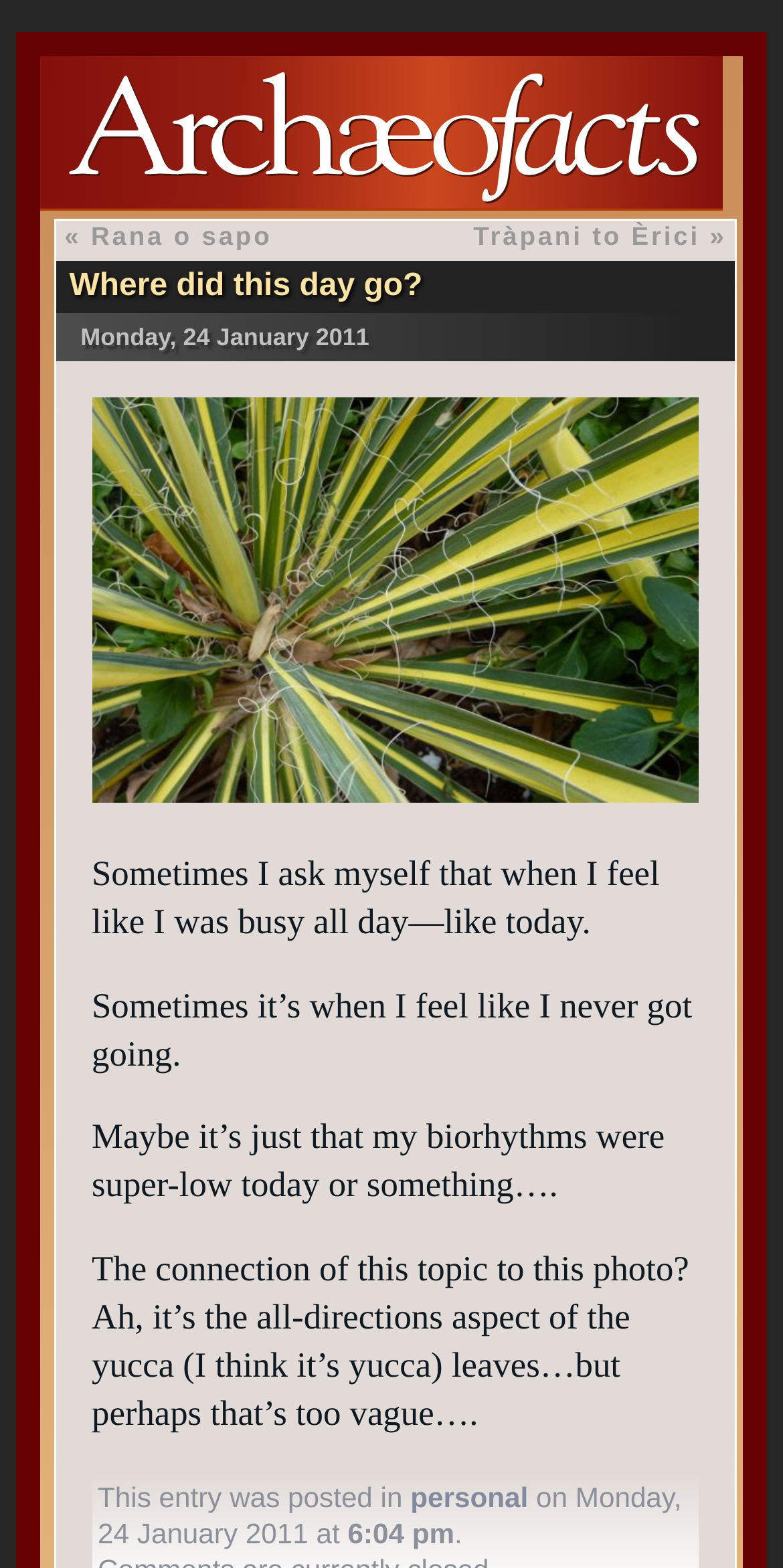What is the date mentioned in the webpage?
Please respond to the question with a detailed and informative answer.

I found the date by looking at the static text element with the content 'Monday, 24 January 2011' which is located at the coordinates [0.103, 0.206, 0.472, 0.224].